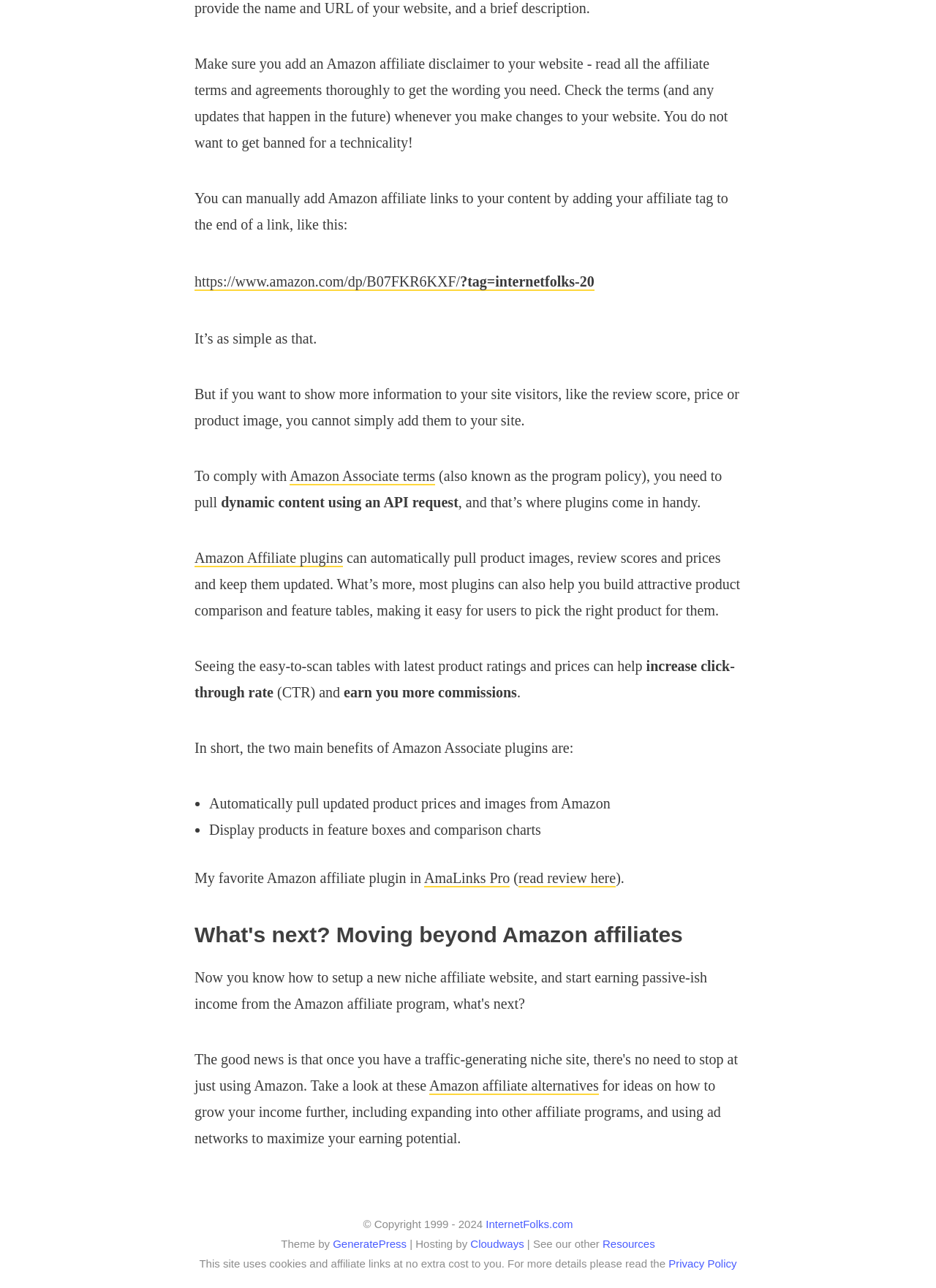What is the theme of this website?
Please provide a comprehensive answer to the question based on the webpage screenshot.

The webpage's footer section mentions that the theme is GeneratePress, and also provides information about the hosting provider, Cloudways.